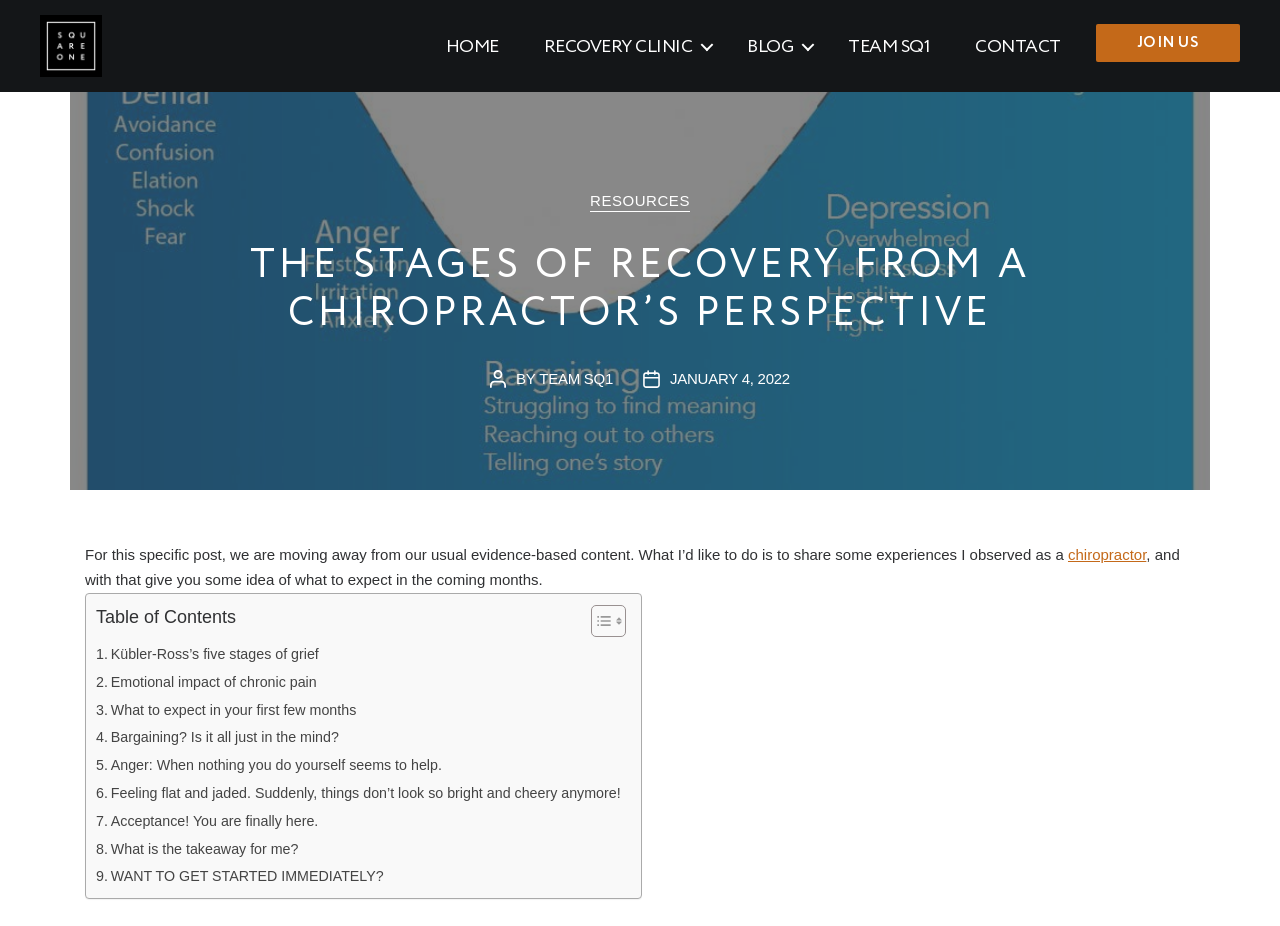What is the date of this post?
Answer the question with a thorough and detailed explanation.

The date of this post can be found by looking at the 'POST DATE' section, which is located below the main heading. The link 'JANUARY 4, 2022' indicates that this is the date of the post.